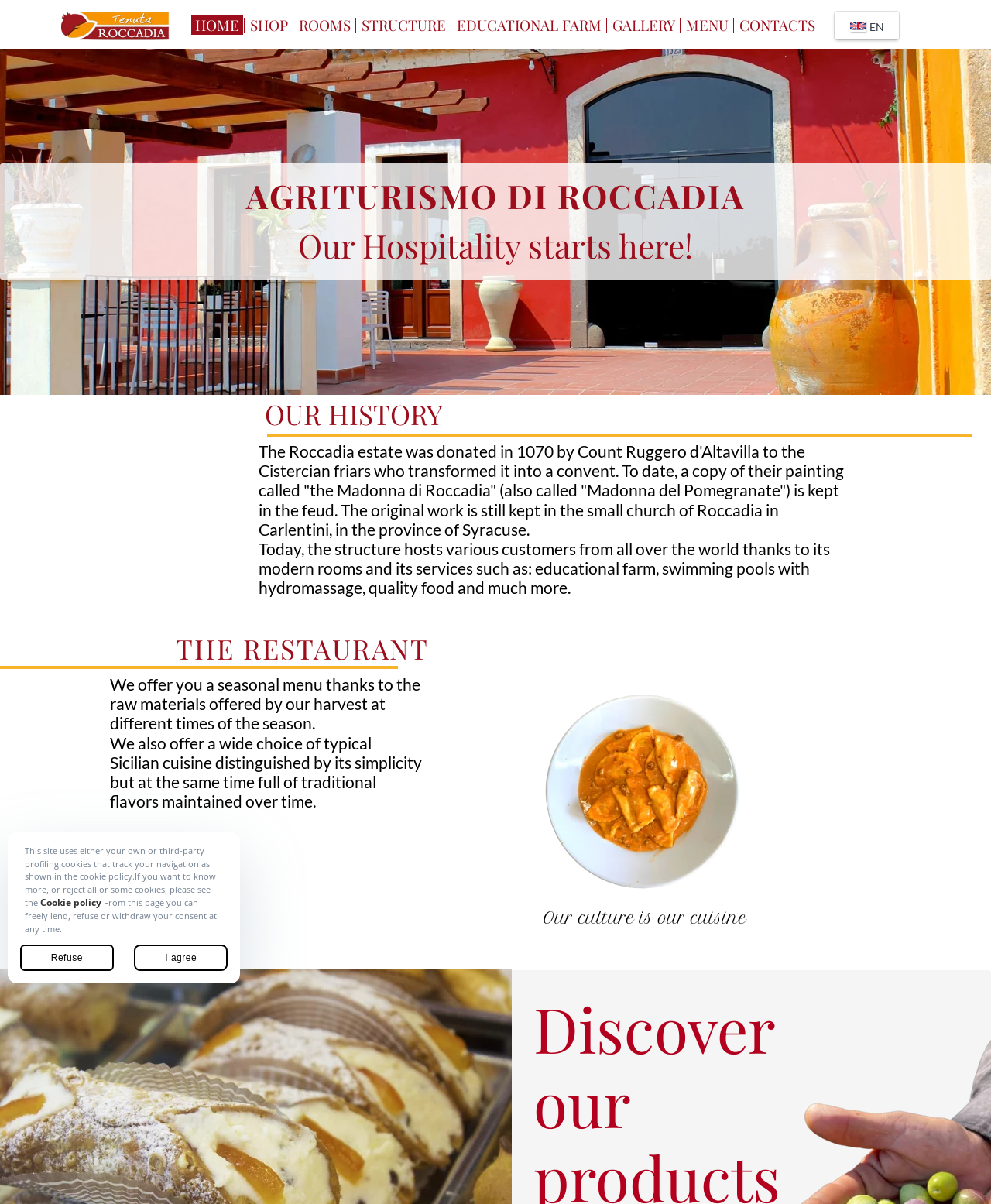Provide the bounding box coordinates in the format (top-left x, top-left y, bottom-right x, bottom-right y). All values are floating point numbers between 0 and 1. Determine the bounding box coordinate of the UI element described as: Cookie policy

[0.041, 0.744, 0.102, 0.755]